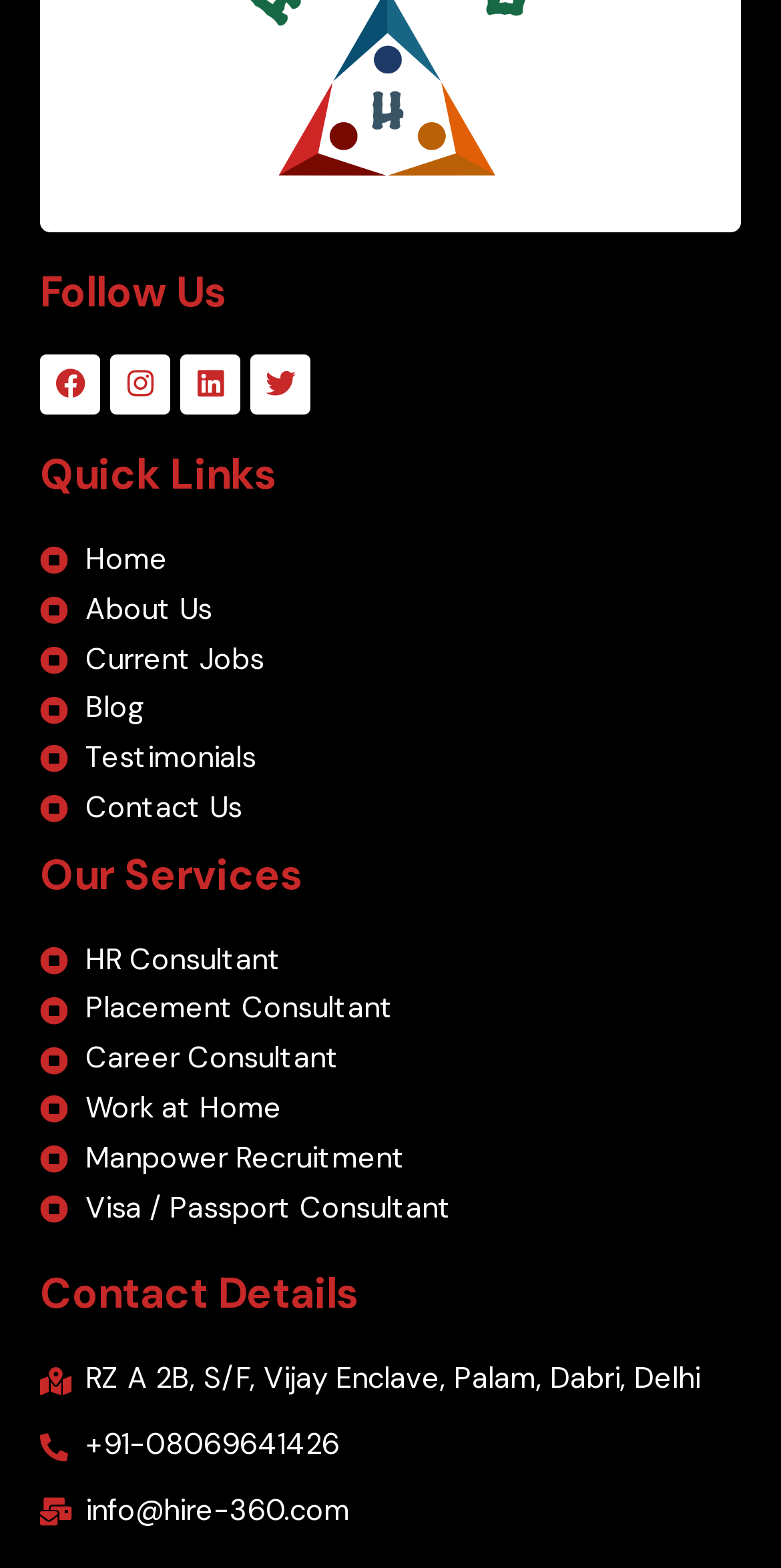Based on the image, give a detailed response to the question: What is the last service listed under 'Our Services'?

The 'Our Services' section lists several services, and the last one mentioned is 'Visa / Passport Consultant'.